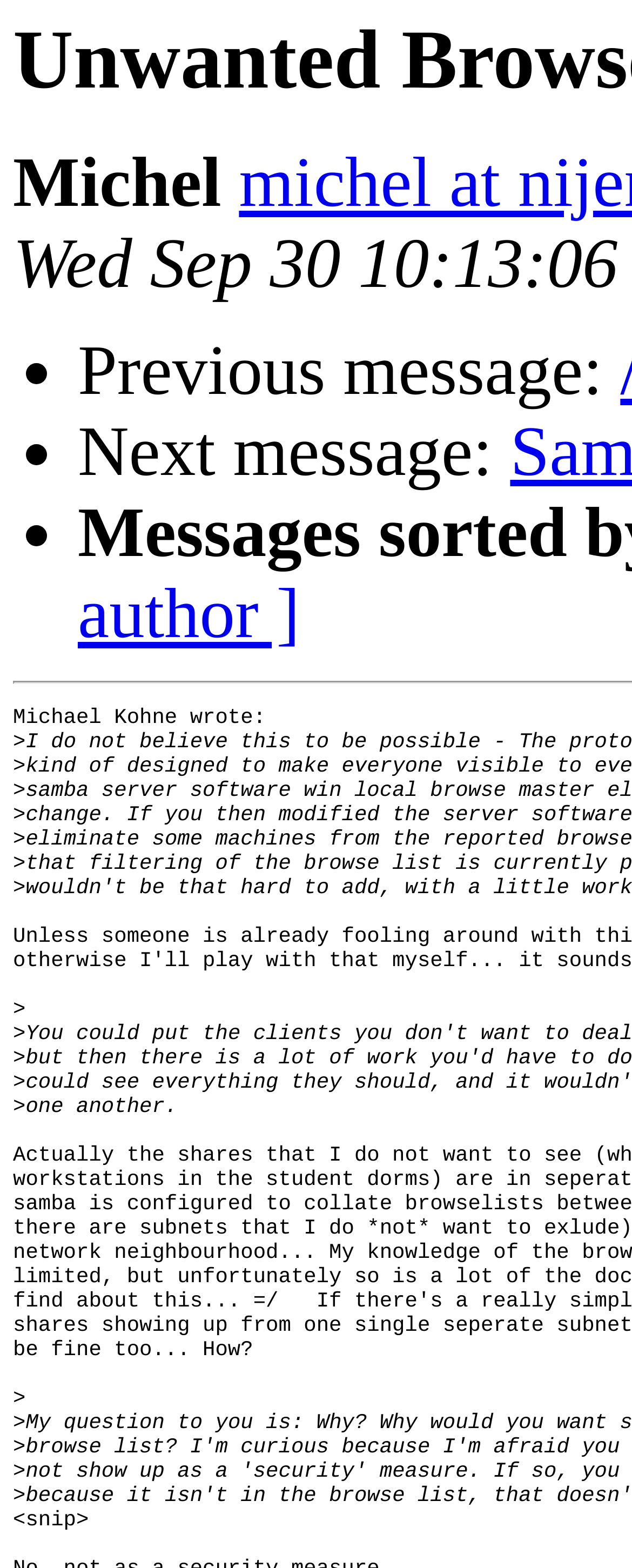What is the topic of discussion in the message?
Give a detailed and exhaustive answer to the question.

The message contains the text 'one another.', which suggests that the topic of discussion in the message is about people interacting with one another.